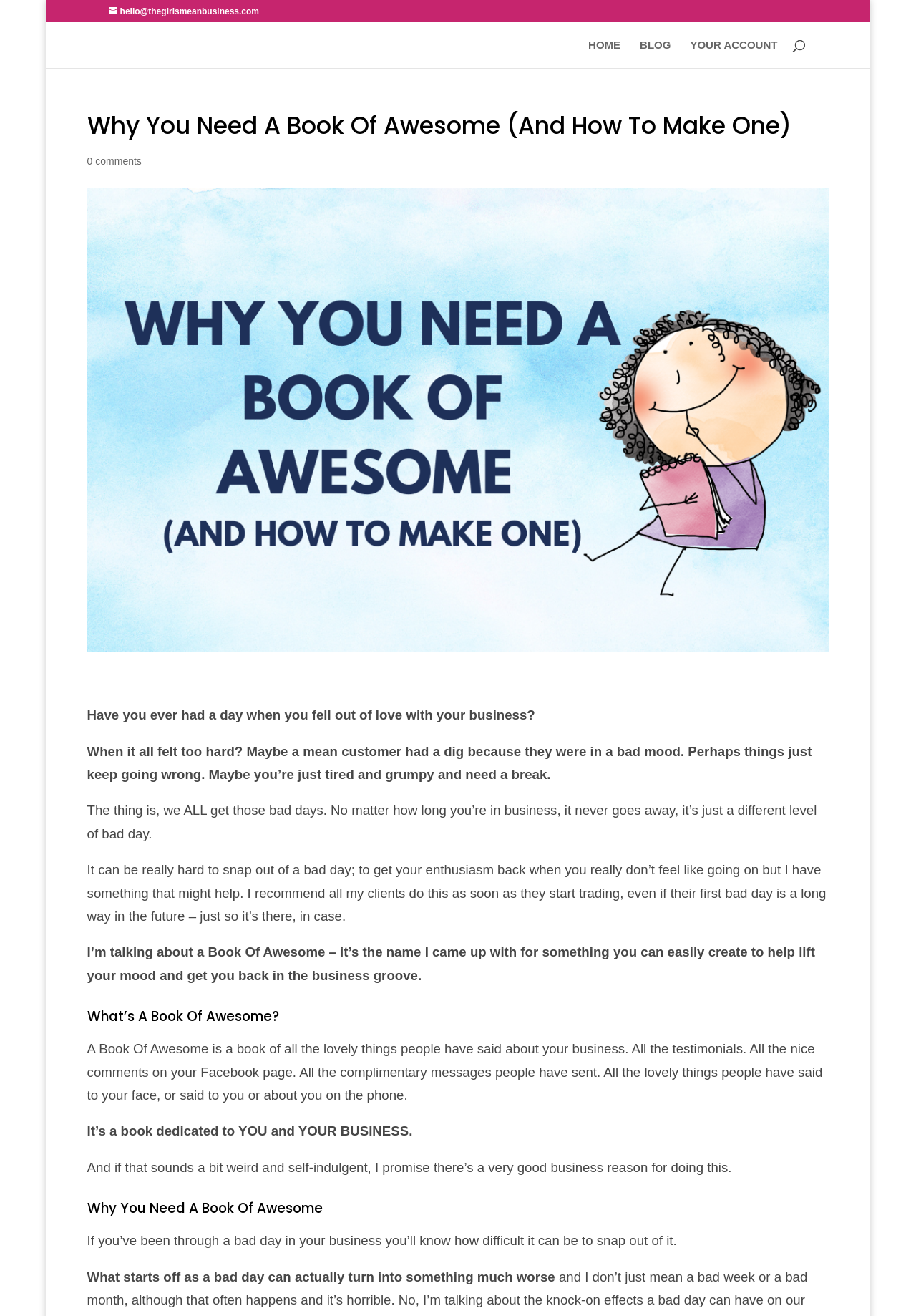Provide a one-word or brief phrase answer to the question:
What can be found in a Book Of Awesome?

Testimonials and nice comments